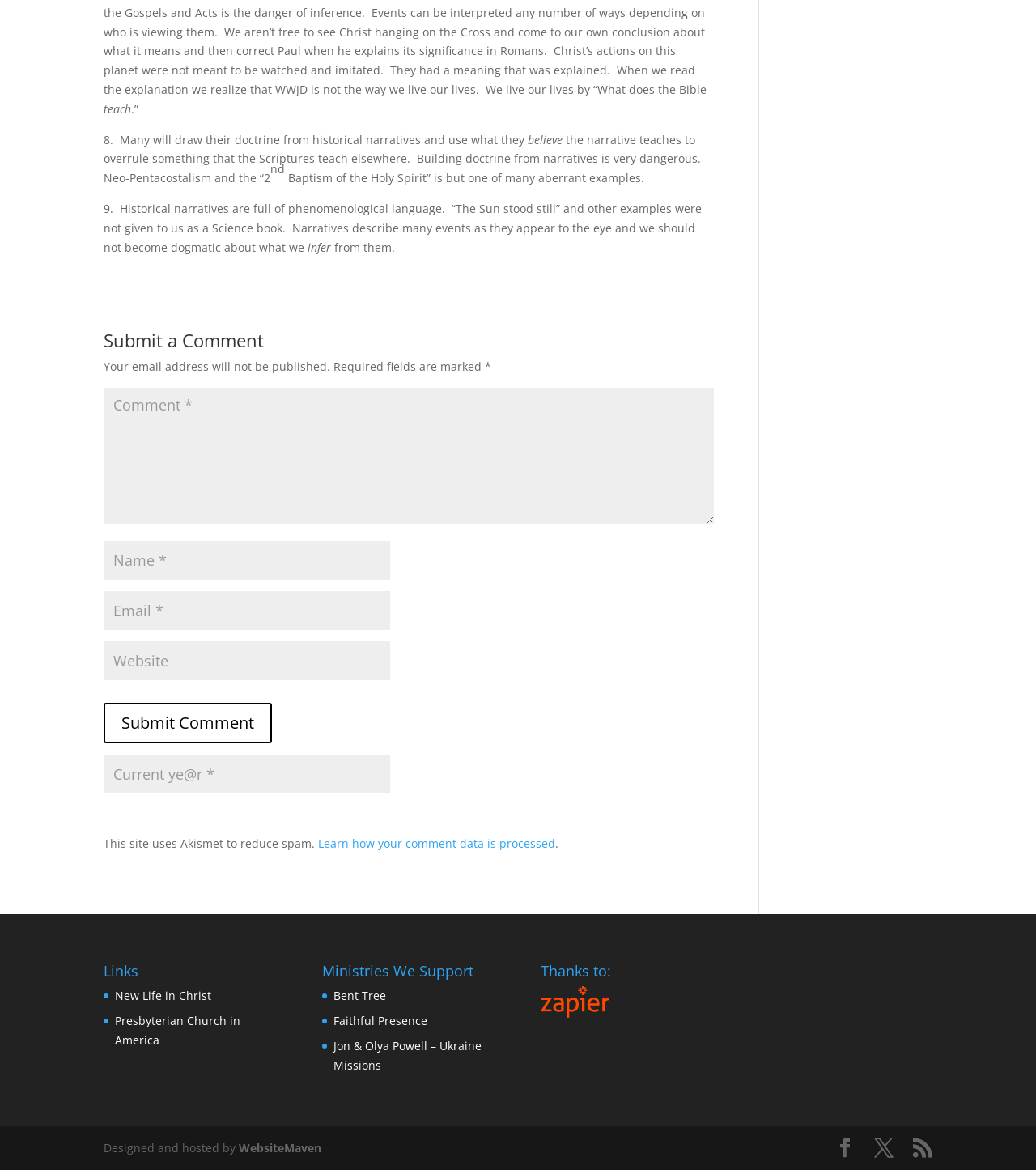Find the bounding box coordinates of the area to click in order to follow the instruction: "Click on the link to learn how your comment data is processed".

[0.307, 0.714, 0.536, 0.727]